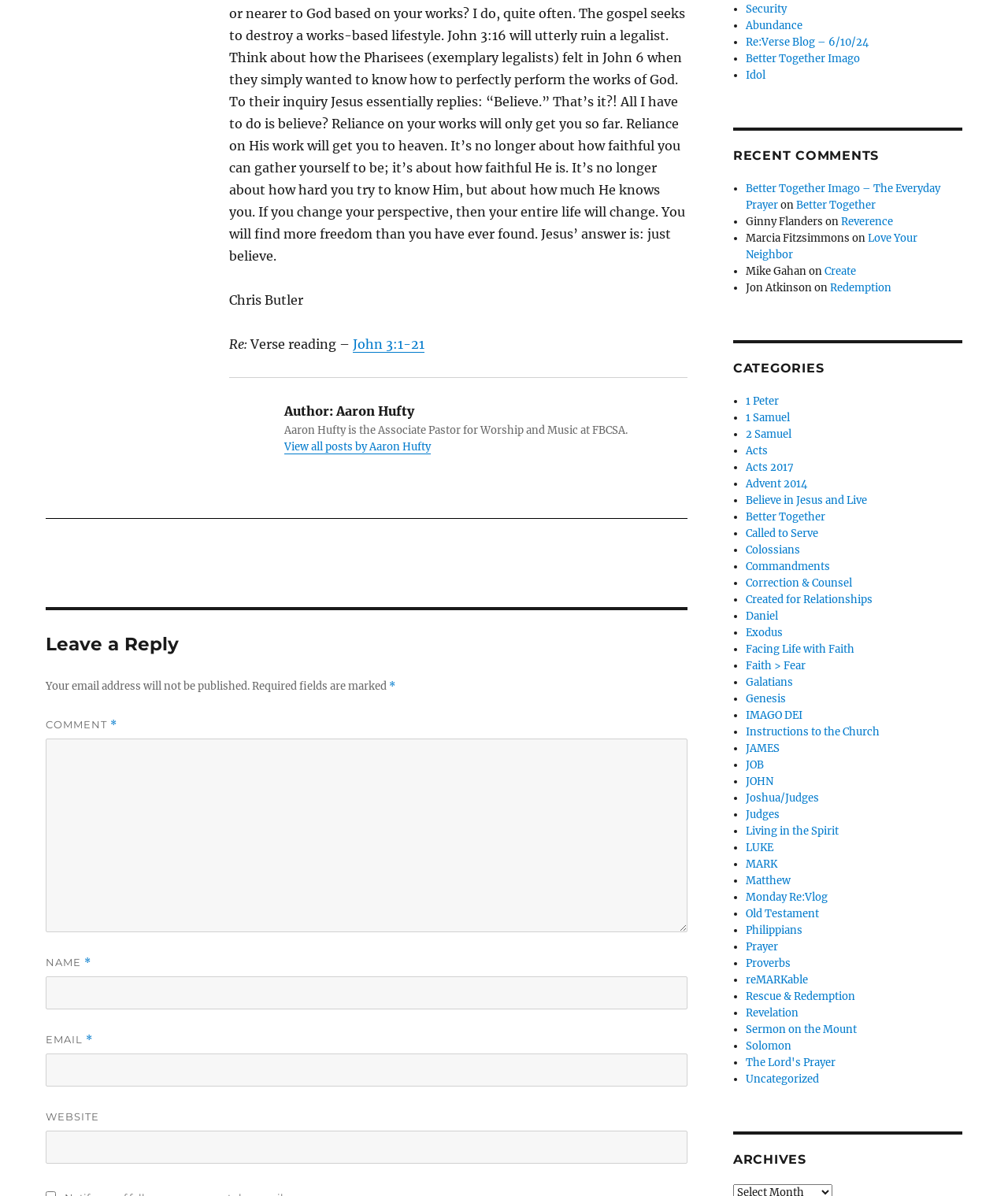Using the element description provided, determine the bounding box coordinates in the format (top-left x, top-left y, bottom-right x, bottom-right y). Ensure that all values are floating point numbers between 0 and 1. Element description: Uncategorized

[0.74, 0.897, 0.813, 0.908]